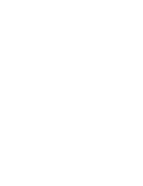What is the purpose of the feature?
Refer to the image and give a detailed answer to the question.

The feature enhances user experience by allowing easy management of products of interest, contributing to more personalized shopping, which enables users to save products they are interested in and revisit them later.